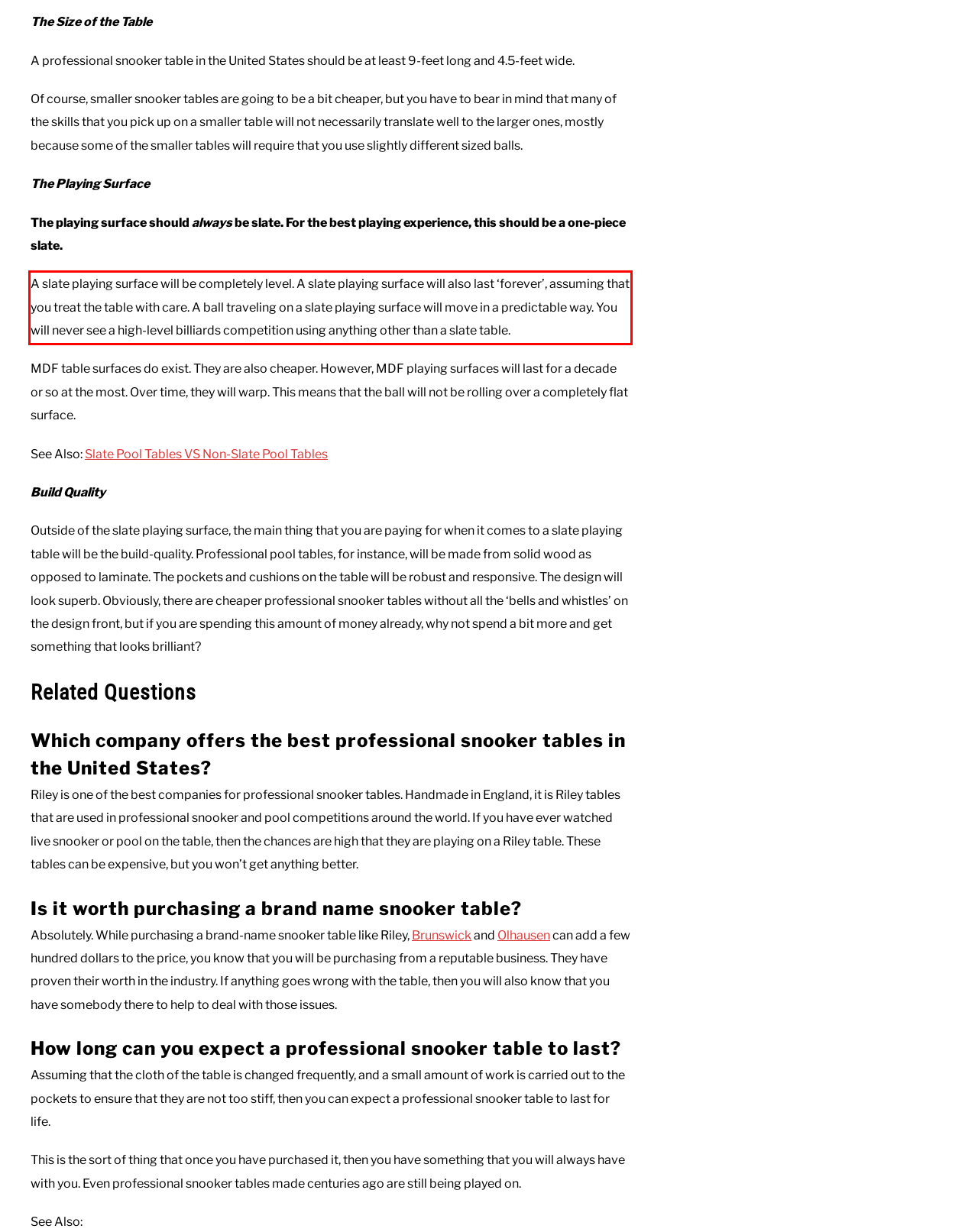Please identify the text within the red rectangular bounding box in the provided webpage screenshot.

A slate playing surface will be completely level. A slate playing surface will also last ‘forever’, assuming that you treat the table with care. A ball traveling on a slate playing surface will move in a predictable way. You will never see a high-level billiards competition using anything other than a slate table.